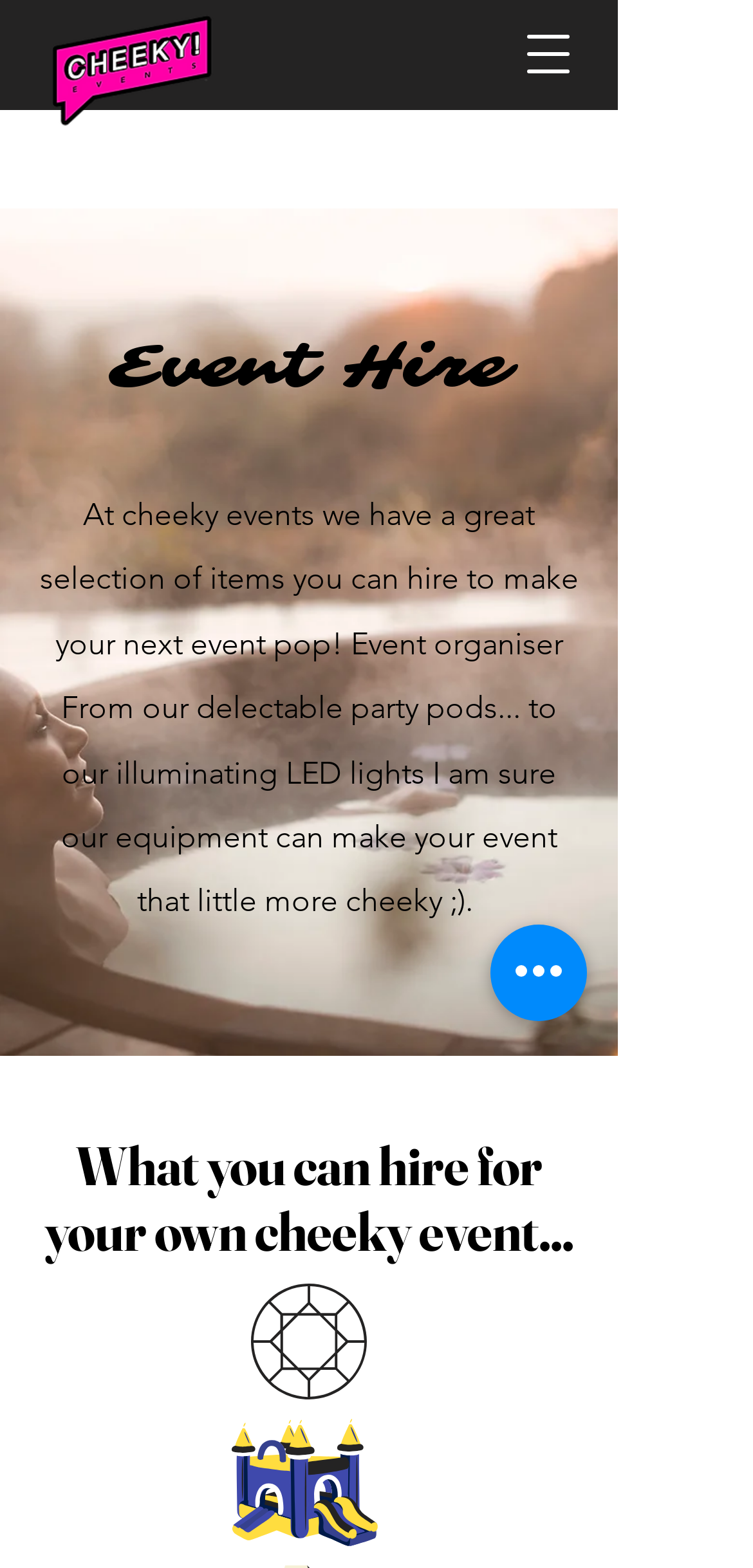Provide the bounding box coordinates for the UI element described in this sentence: "aria-label="Open navigation menu"". The coordinates should be four float values between 0 and 1, i.e., [left, top, right, bottom].

[0.664, 0.004, 0.792, 0.065]